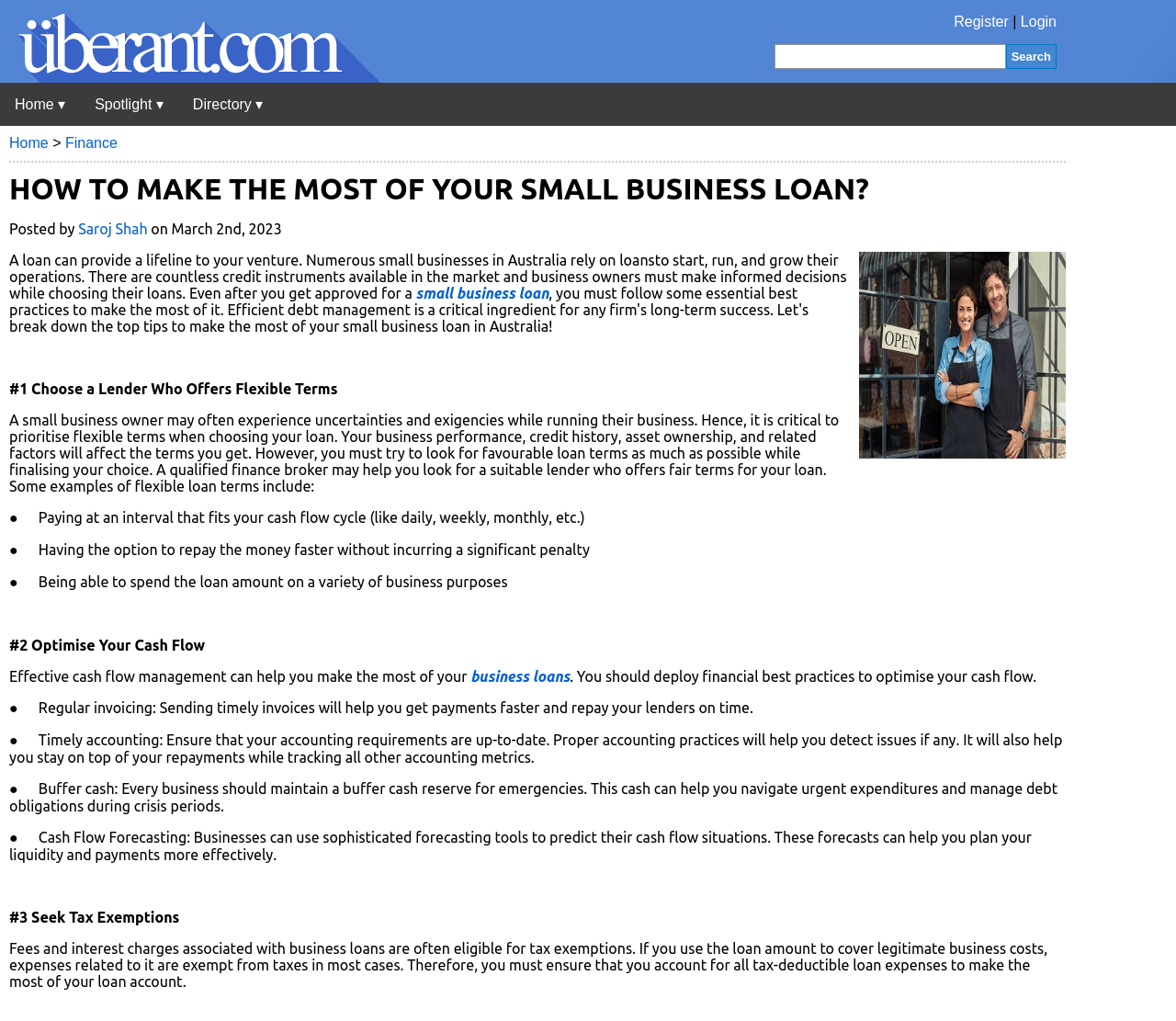Utilize the information from the image to answer the question in detail:
What is one way to optimize cash flow?

The webpage suggests that regular invoicing is one way to optimize cash flow, as it helps to get payments faster and repay lenders on time, which is essential for effective cash flow management.